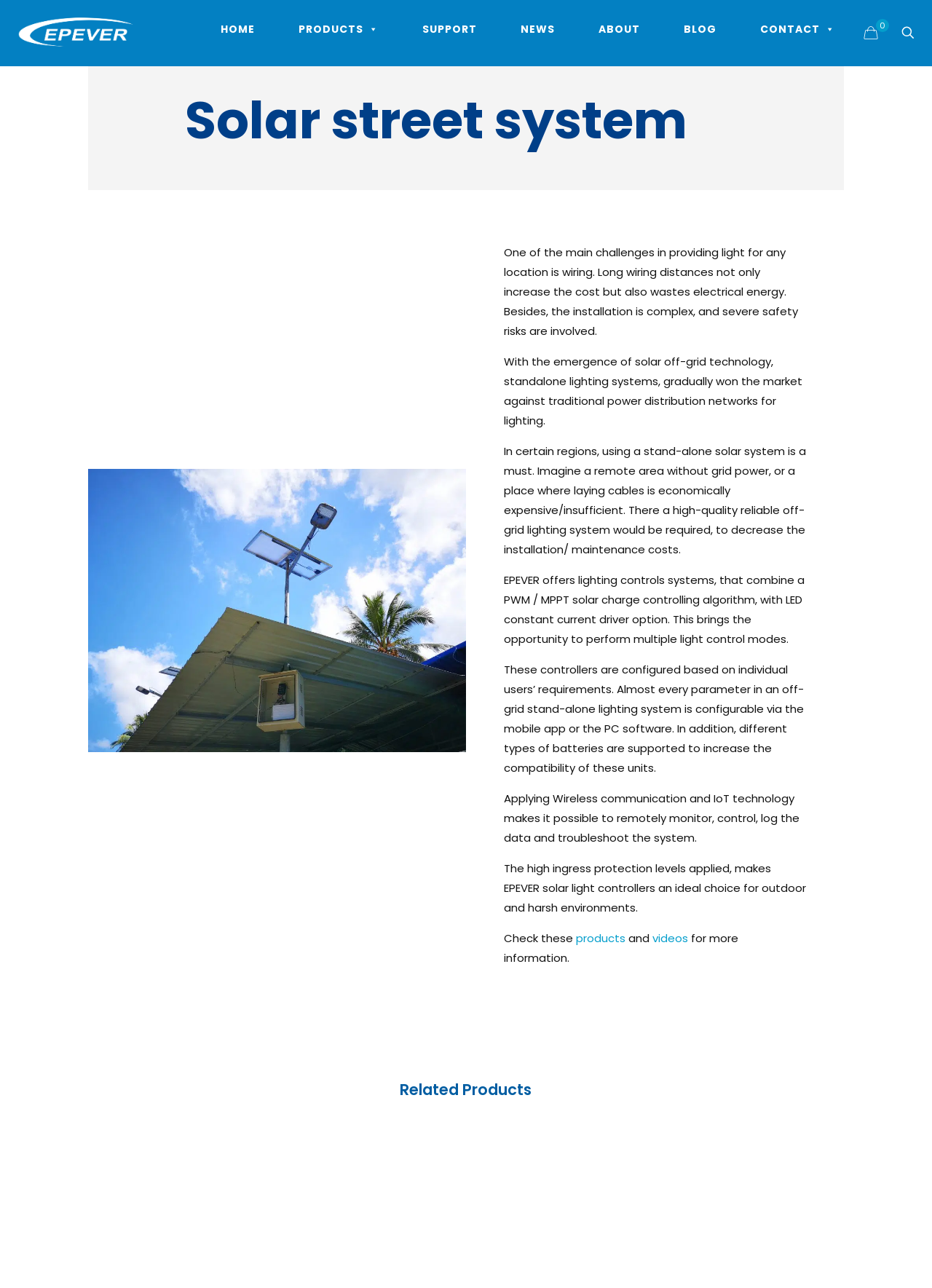Determine the bounding box coordinates for the element that should be clicked to follow this instruction: "Check 'videos'". The coordinates should be given as four float numbers between 0 and 1, in the format [left, top, right, bottom].

[0.7, 0.722, 0.738, 0.734]